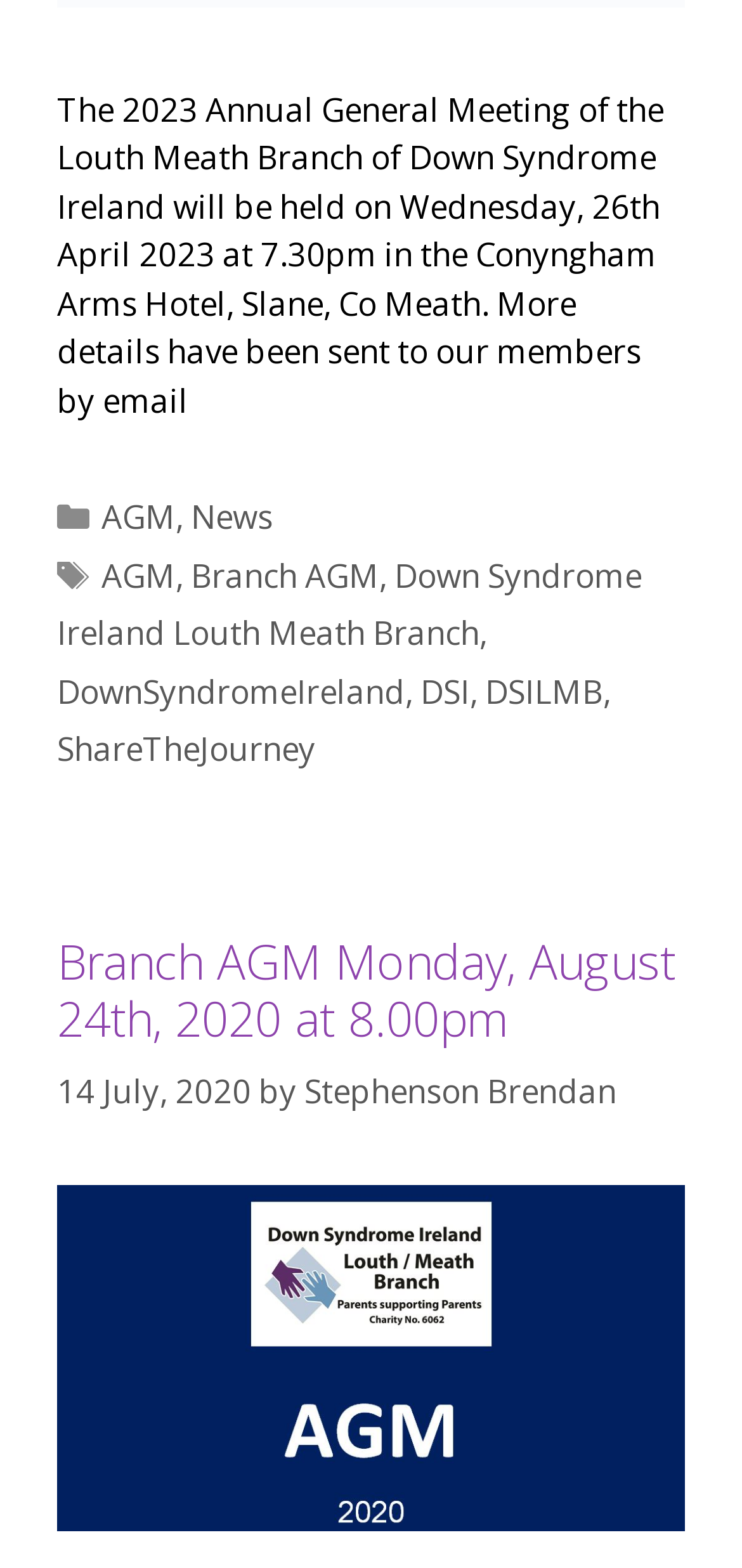Find the bounding box coordinates for the HTML element described as: "ShareTheJourney". The coordinates should consist of four float values between 0 and 1, i.e., [left, top, right, bottom].

[0.077, 0.464, 0.426, 0.492]